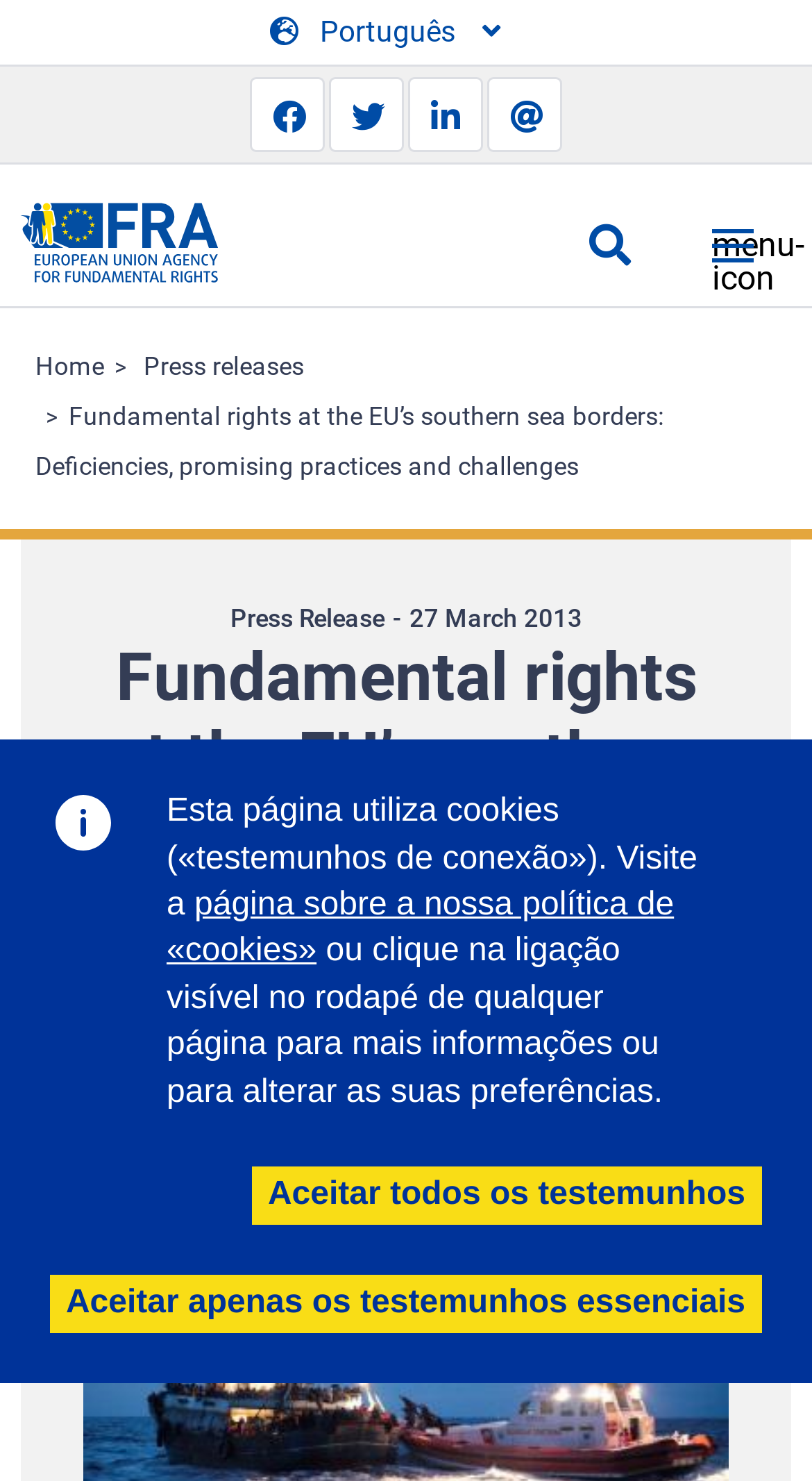Identify the bounding box coordinates of the clickable region required to complete the instruction: "Go to home page". The coordinates should be given as four float numbers within the range of 0 and 1, i.e., [left, top, right, bottom].

[0.021, 0.136, 0.277, 0.195]